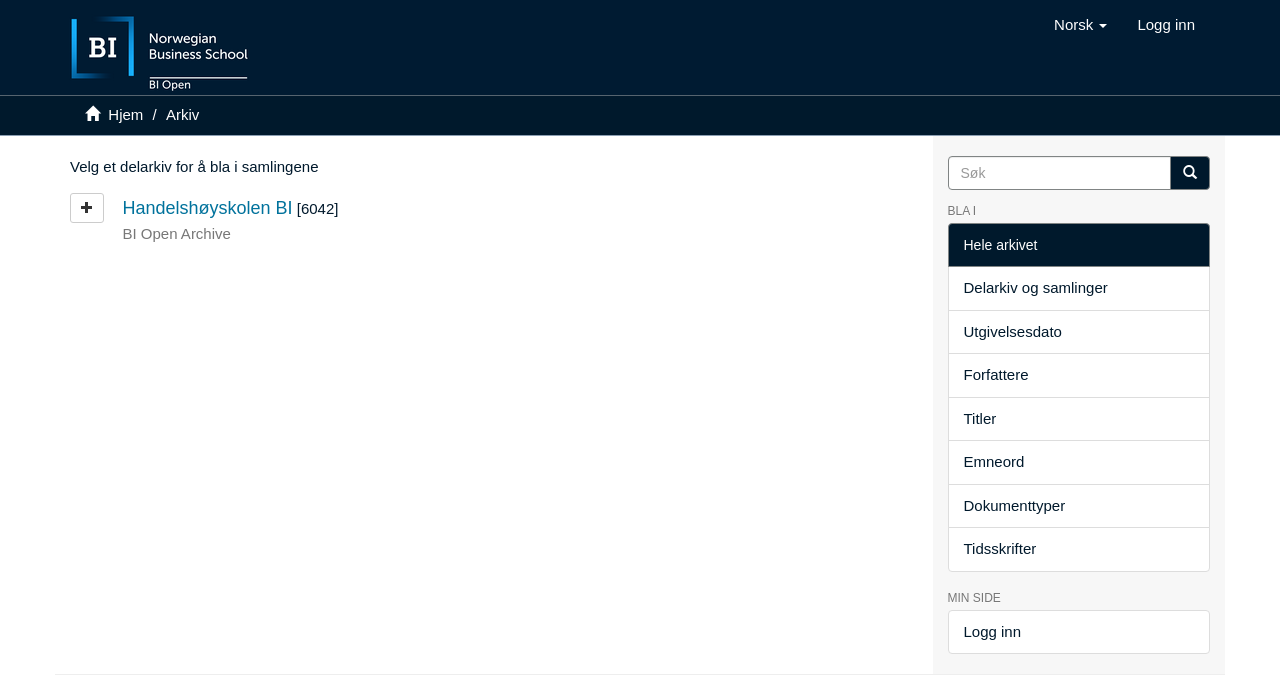Identify the bounding box coordinates of the region that should be clicked to execute the following instruction: "Search in the archive".

[0.74, 0.225, 0.915, 0.274]